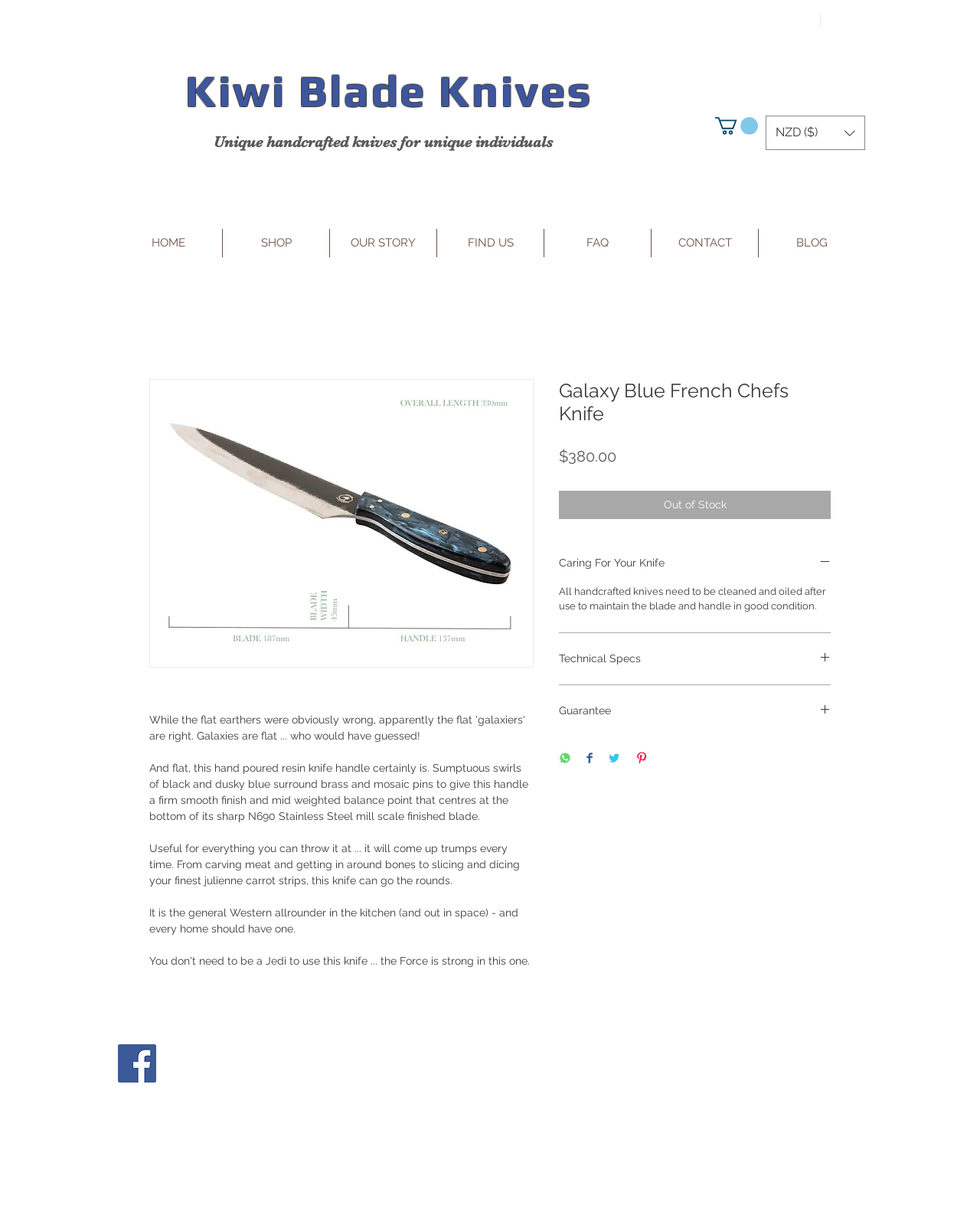Identify the bounding box coordinates for the UI element mentioned here: "SHOP". Provide the coordinates as four float values between 0 and 1, i.e., [left, top, right, bottom].

[0.227, 0.187, 0.336, 0.21]